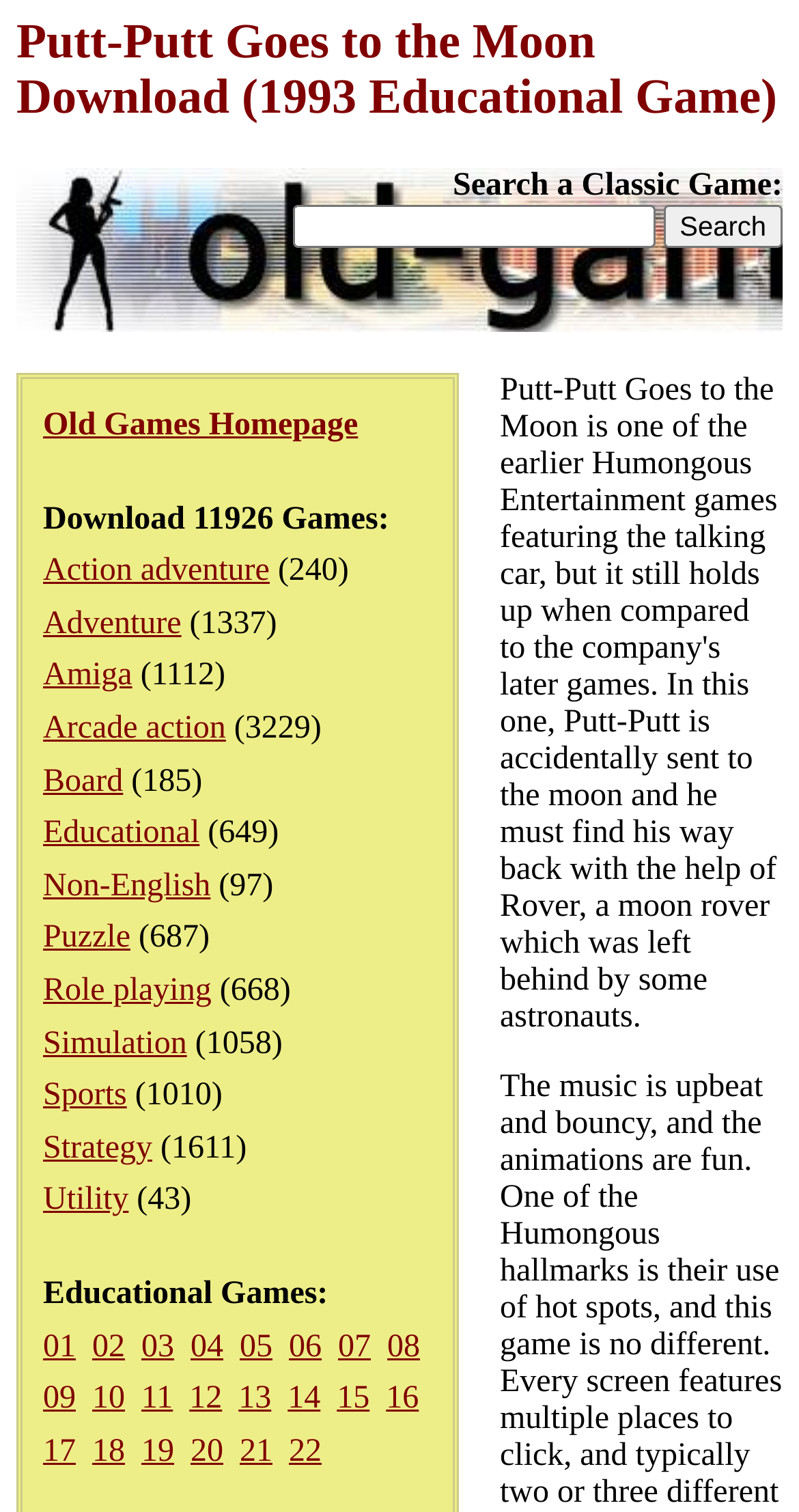How many game categories are listed?
Answer the question with detailed information derived from the image.

I counted the number of links under the 'Educational Games:' heading, and there are 19 categories listed, including Action adventure, Adventure, Amiga, and so on.